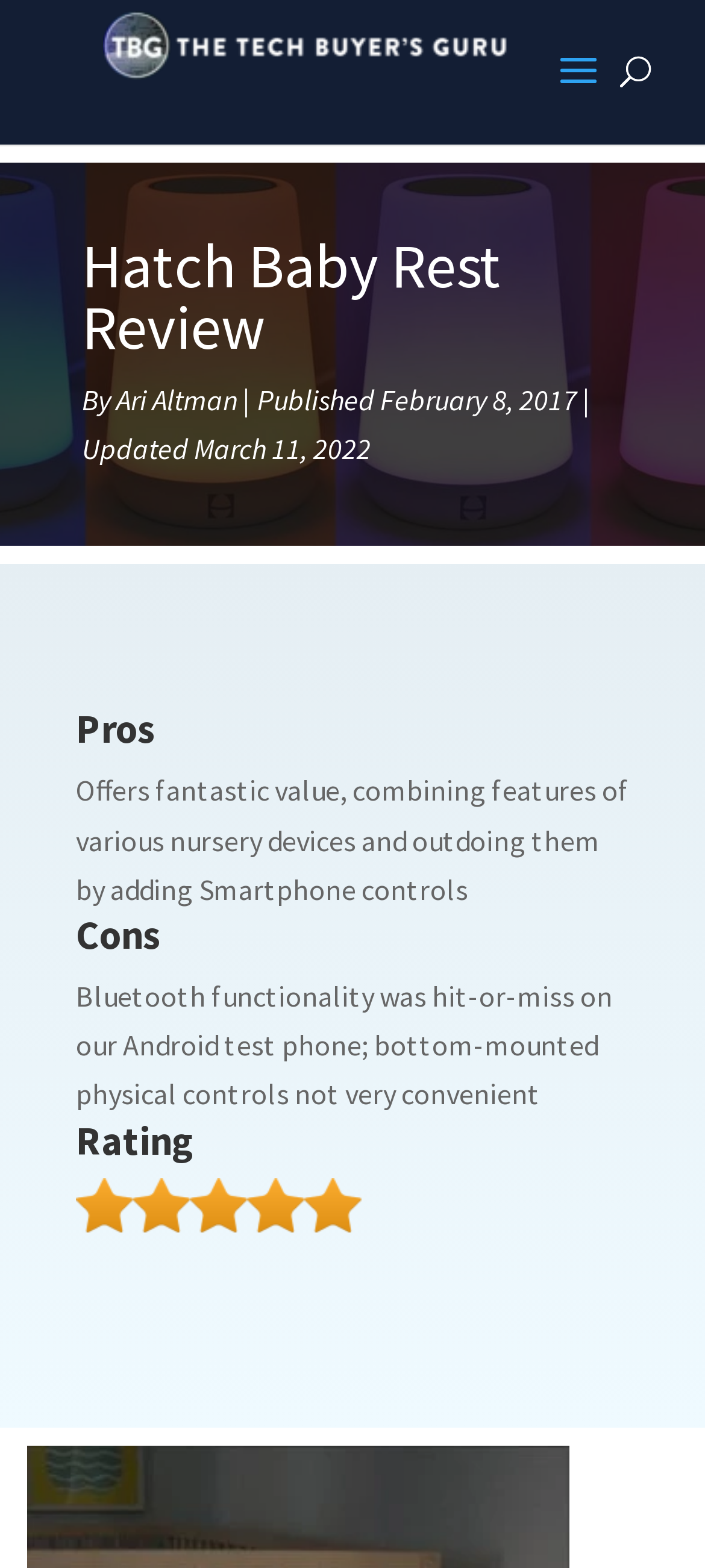What is a con of the Hatch Baby Rest?
Based on the screenshot, respond with a single word or phrase.

Bluetooth functionality issues